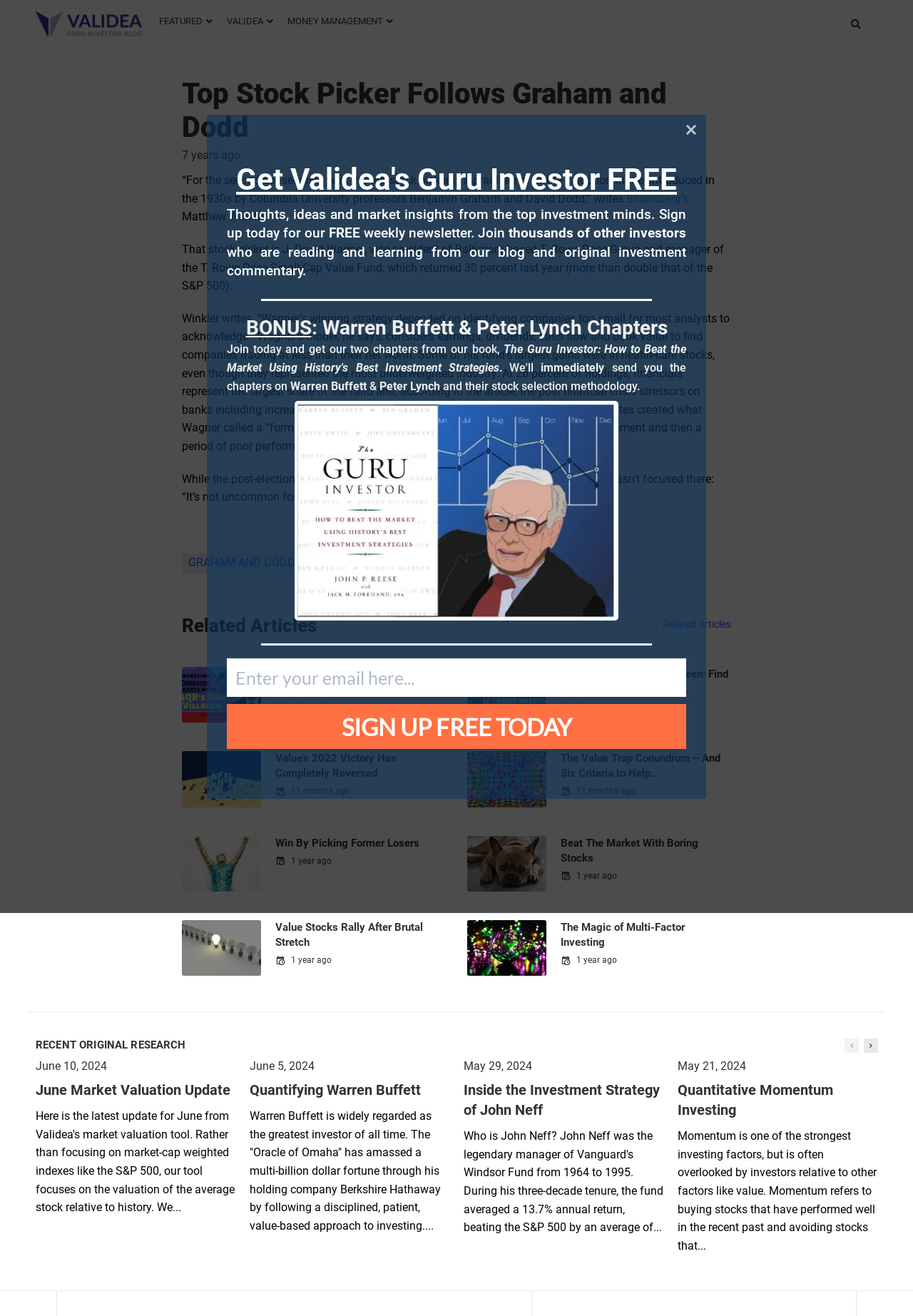What is the name of the fund manager mentioned in the article?
Examine the image and provide an in-depth answer to the question.

I read the article and found the name 'J. David Wagner' mentioned as the vice president of Baltimore-based T. Rowe Price Group and manager of the T. Rowe Price Small-Cap Value Fund.